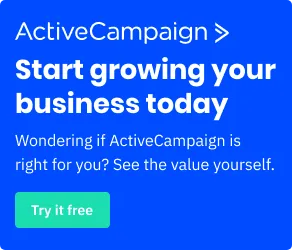Detail every aspect of the image in your caption.

The image showcases a vibrant advertisement for ActiveCampaign, featuring a bold blue background. At the top, the name "ActiveCampaign" is prominently displayed, accompanied by a directional arrow indicating action. Below this, the compelling message "Start growing your business today" encourages users to take initiative. The text invites potential users to consider whether ActiveCampaign can meet their needs, concluding with a prominent call-to-action button that reads "Try it free." This design effectively communicates the benefits of the platform while motivating viewers to explore its offerings.